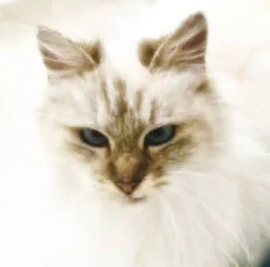What is the purpose of the image?
Please elaborate on the answer to the question with detailed information.

The caption states that the image captures the essence of the message to raise awareness and support for the medical treatment of the cats, indicating that the primary purpose of the image is to raise awareness about the cats' health issues.